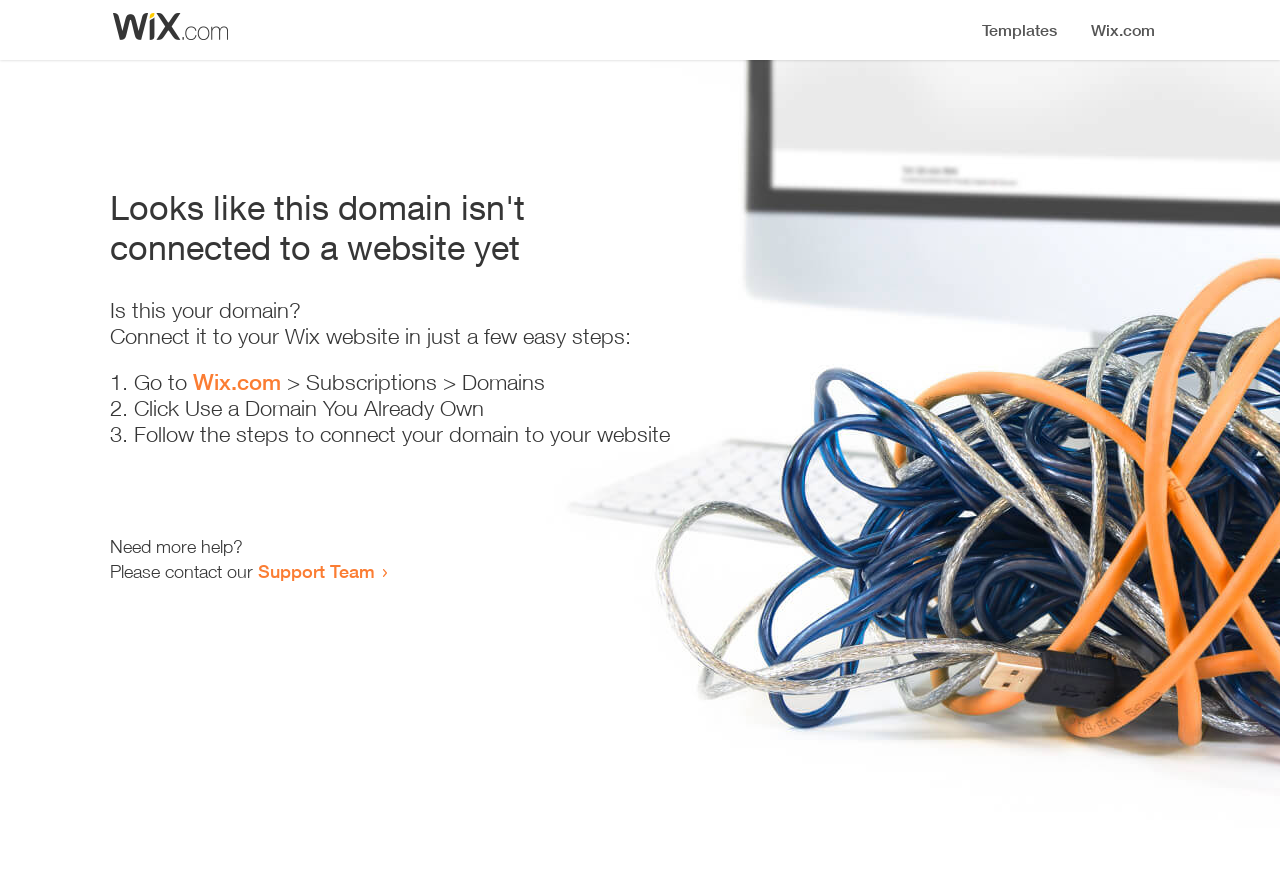How many steps are required to connect the domain?
Utilize the image to construct a detailed and well-explained answer.

The webpage provides a list of steps to connect the domain, which includes three list markers '1.', '2.', and '3.' with corresponding instructions.